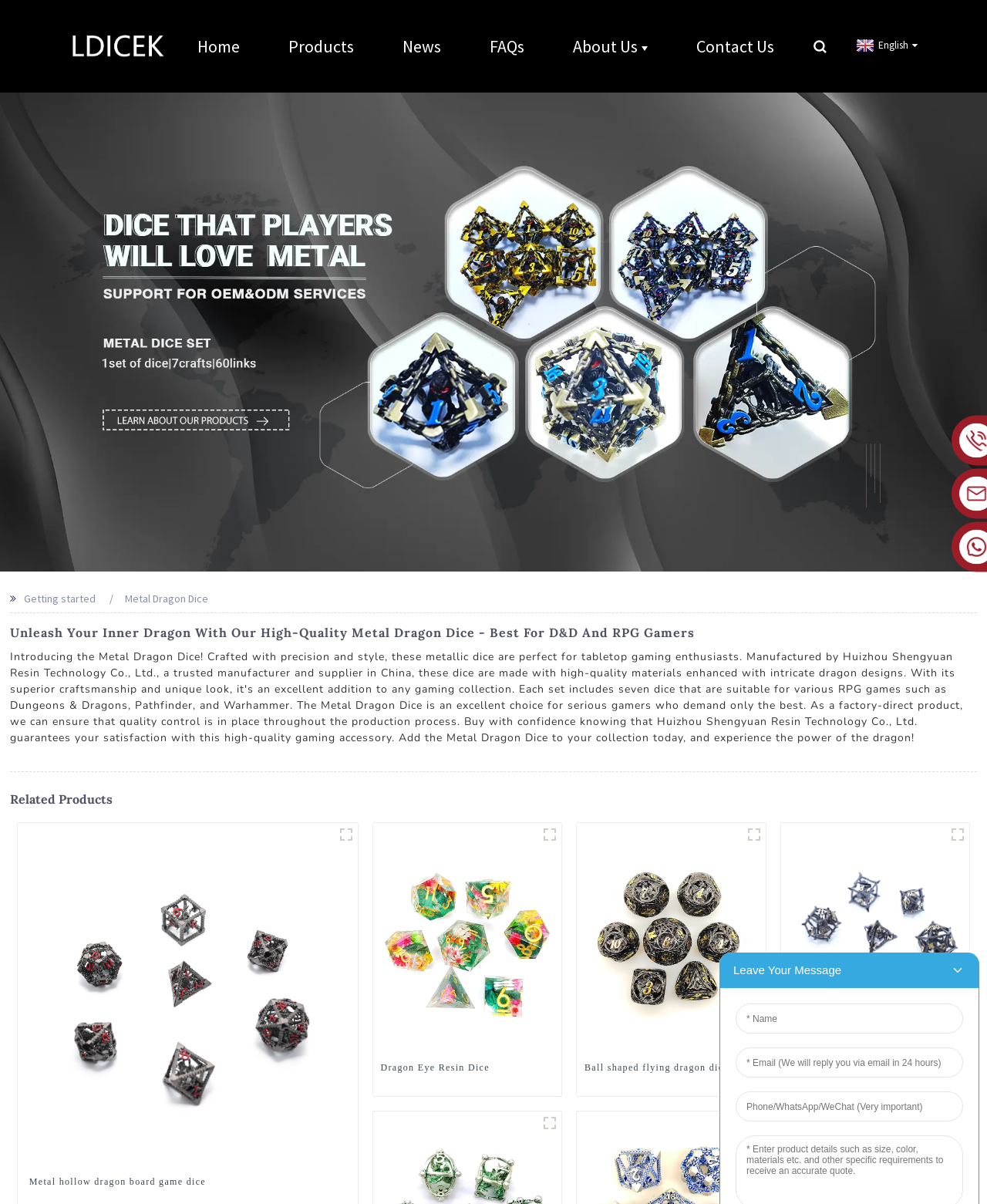What is the language of the website?
Based on the screenshot, respond with a single word or phrase.

English